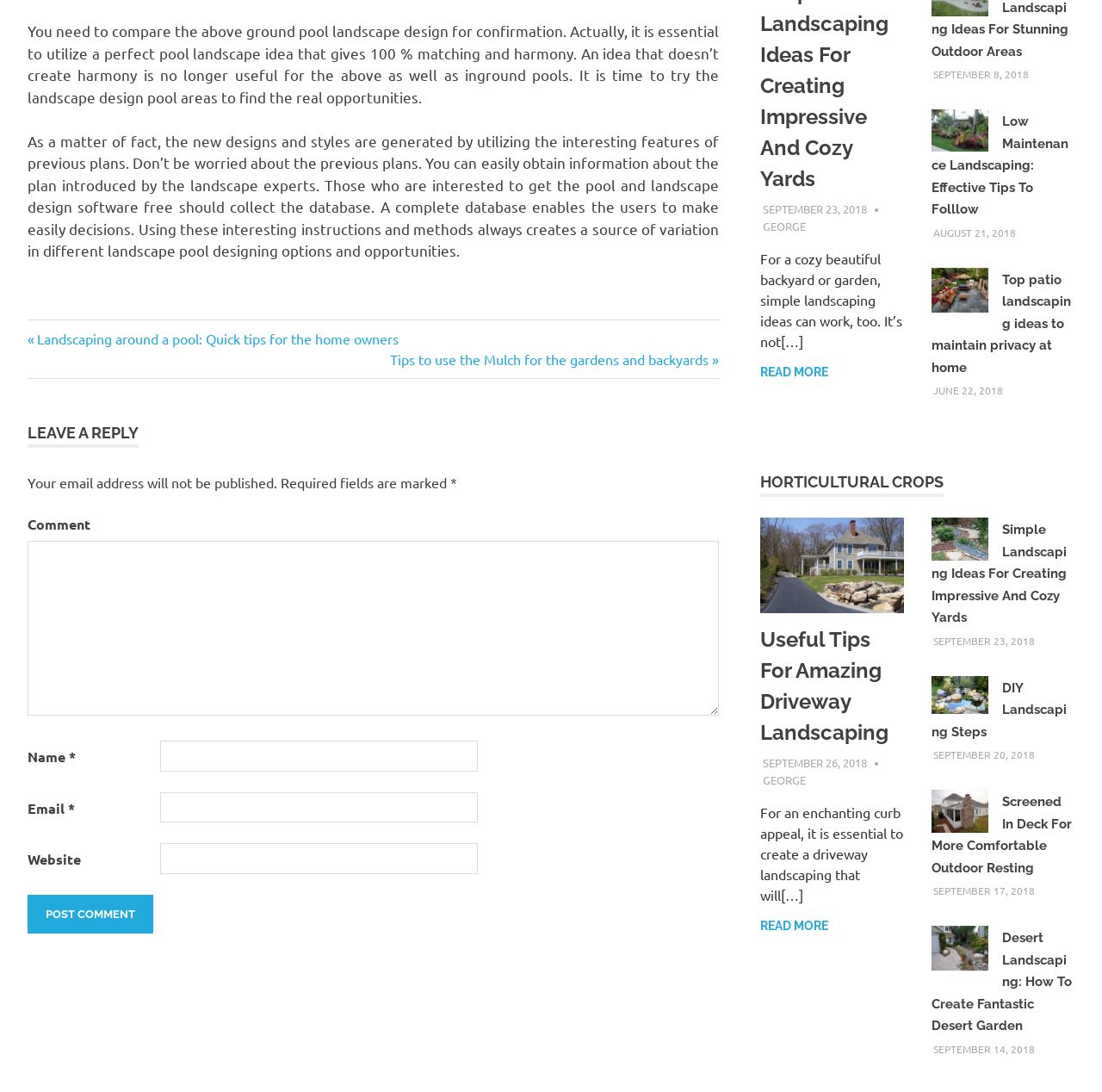What is the label of the textbox that requires an email address?
Look at the image and respond with a one-word or short phrase answer.

Email *